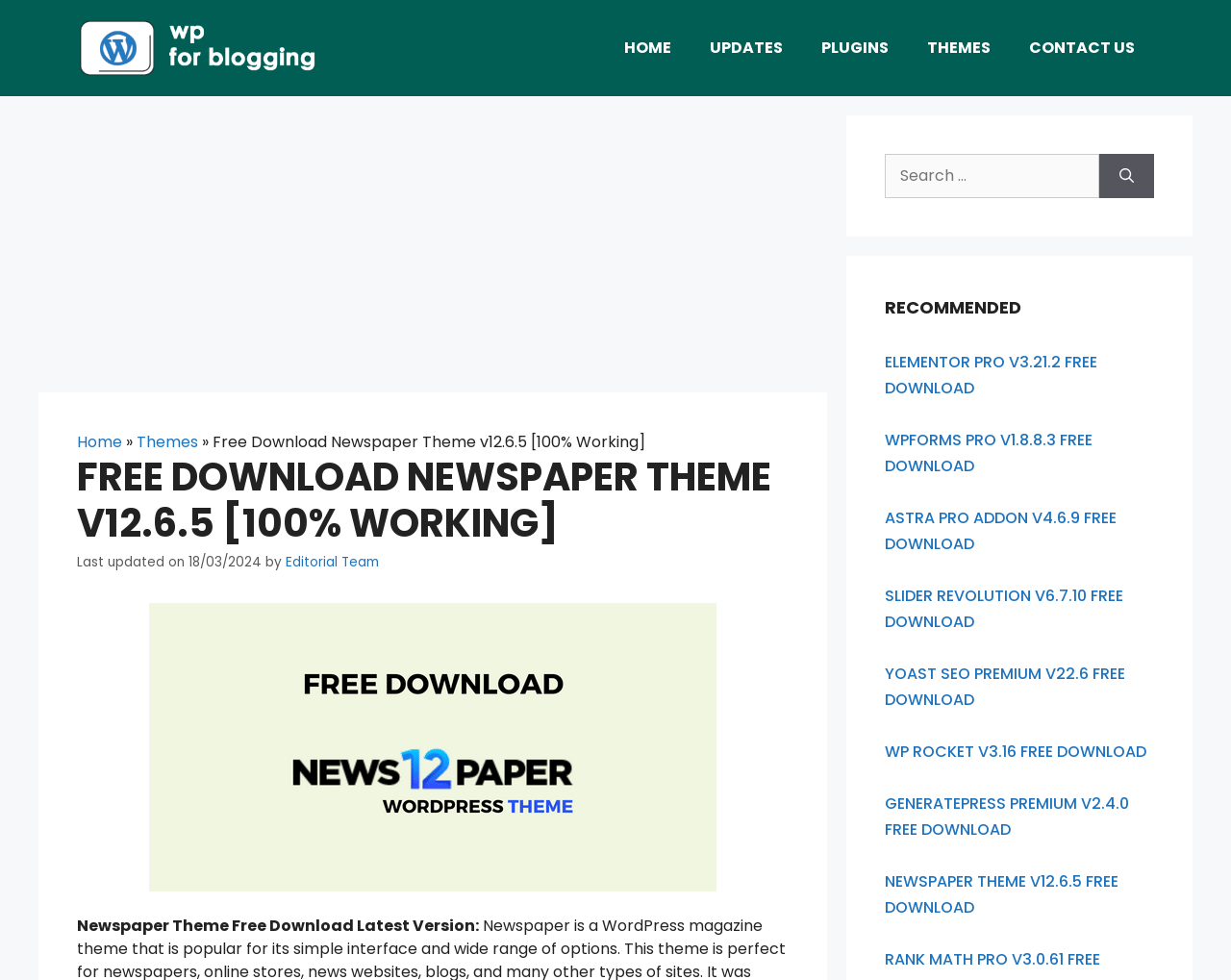With reference to the screenshot, provide a detailed response to the question below:
What is the date of the latest article?

I found the date in the time element, which is '18/03/2024'.